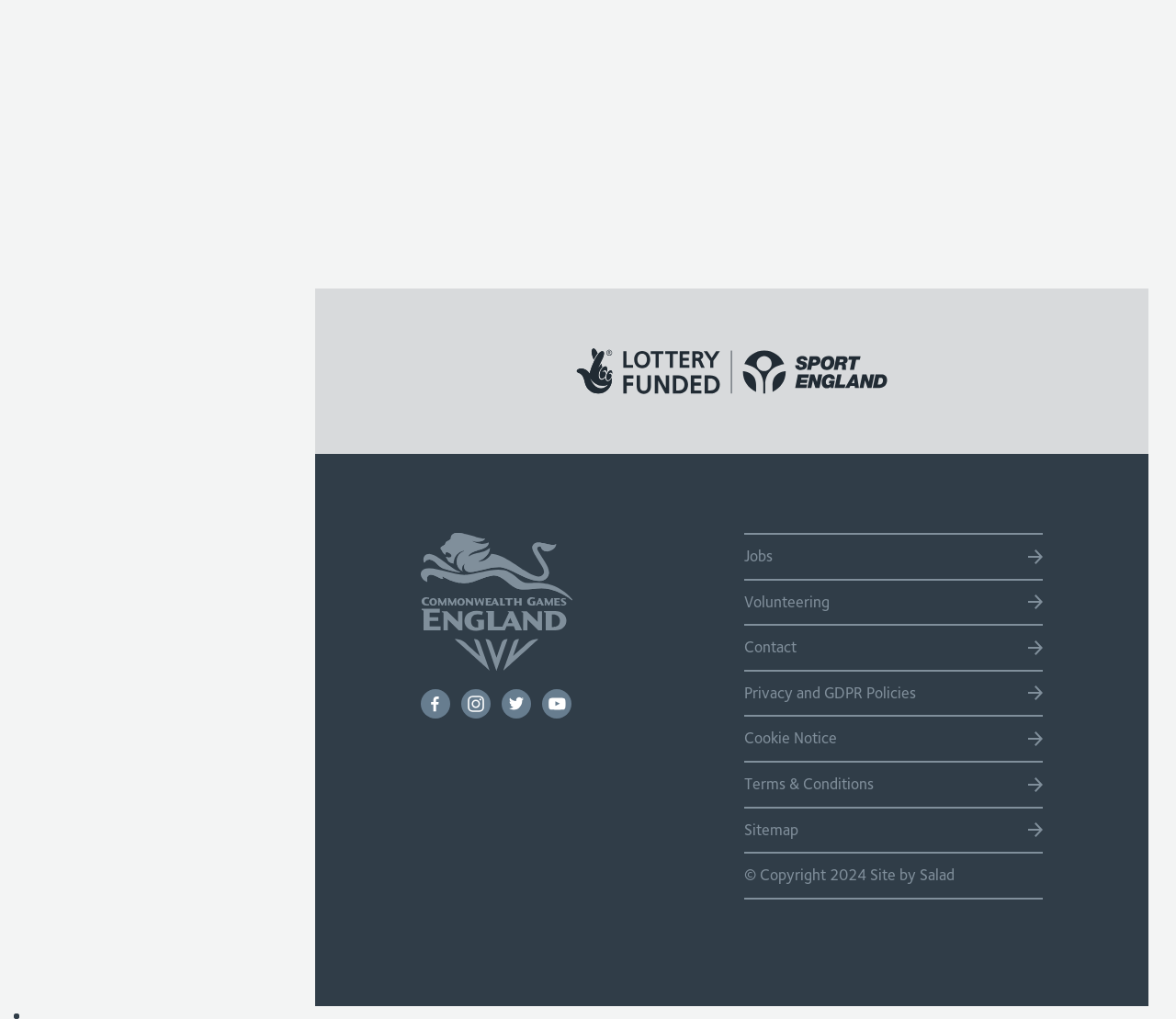Please analyze the image and provide a thorough answer to the question:
What is the copyright year of the website?

The webpage has a copyright notice at the bottom, which mentions the year 2024, indicating that the website's copyright is valid for that year.